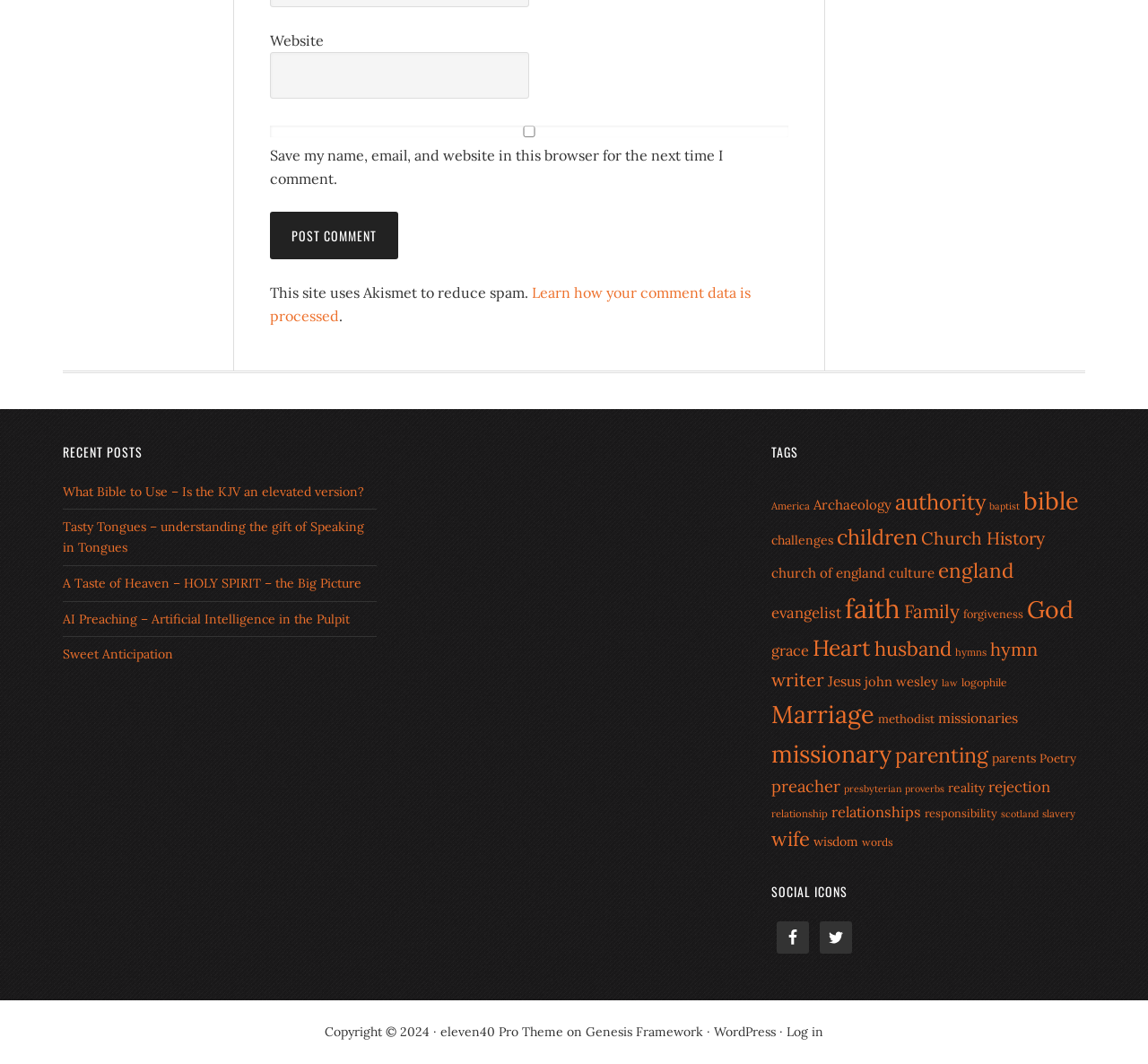How many social icons are there?
Using the information from the image, give a concise answer in one word or a short phrase.

2